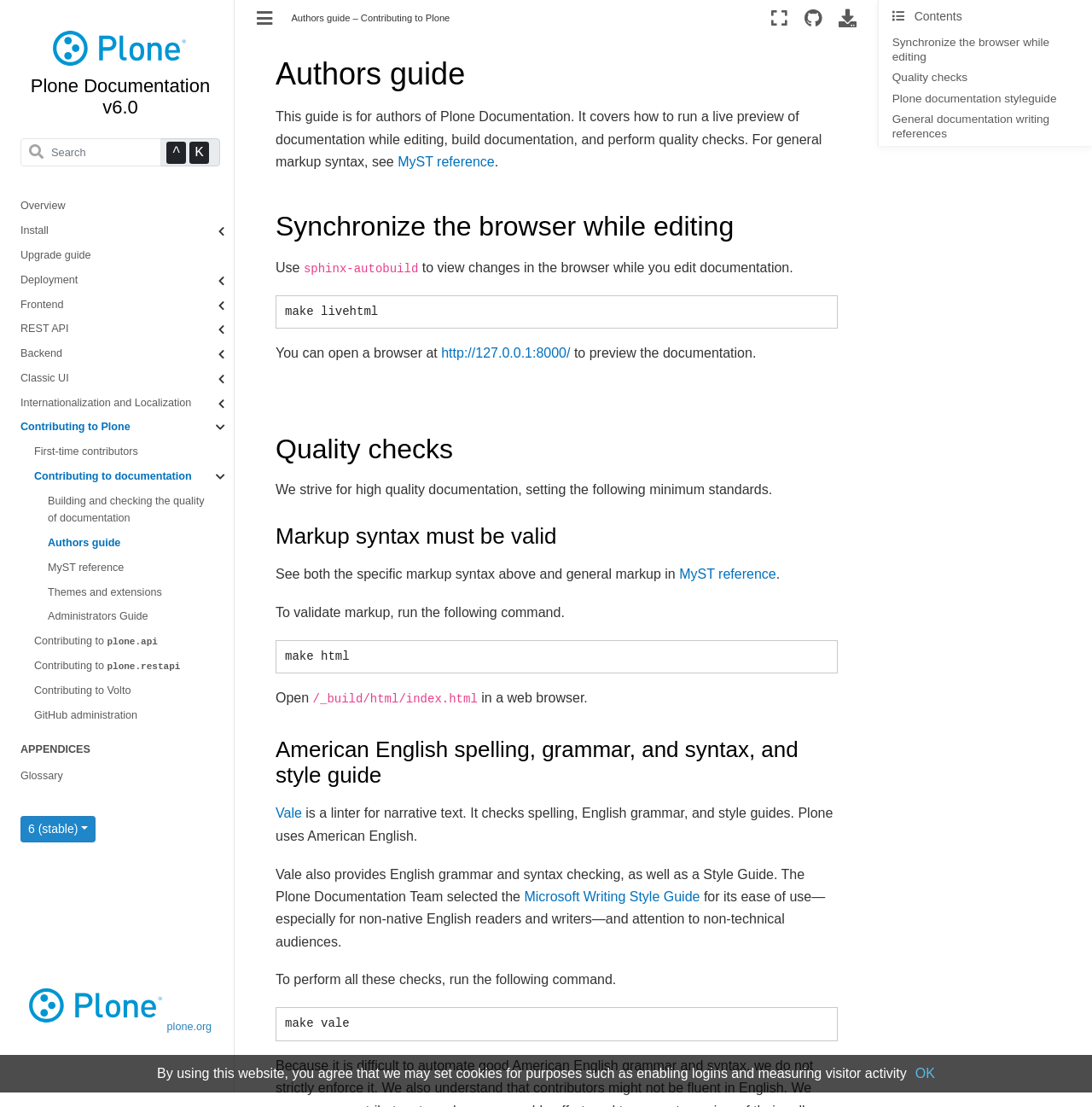Please find the bounding box coordinates of the element that must be clicked to perform the given instruction: "Go to the overview page". The coordinates should be four float numbers from 0 to 1, i.e., [left, top, right, bottom].

[0.019, 0.175, 0.213, 0.198]